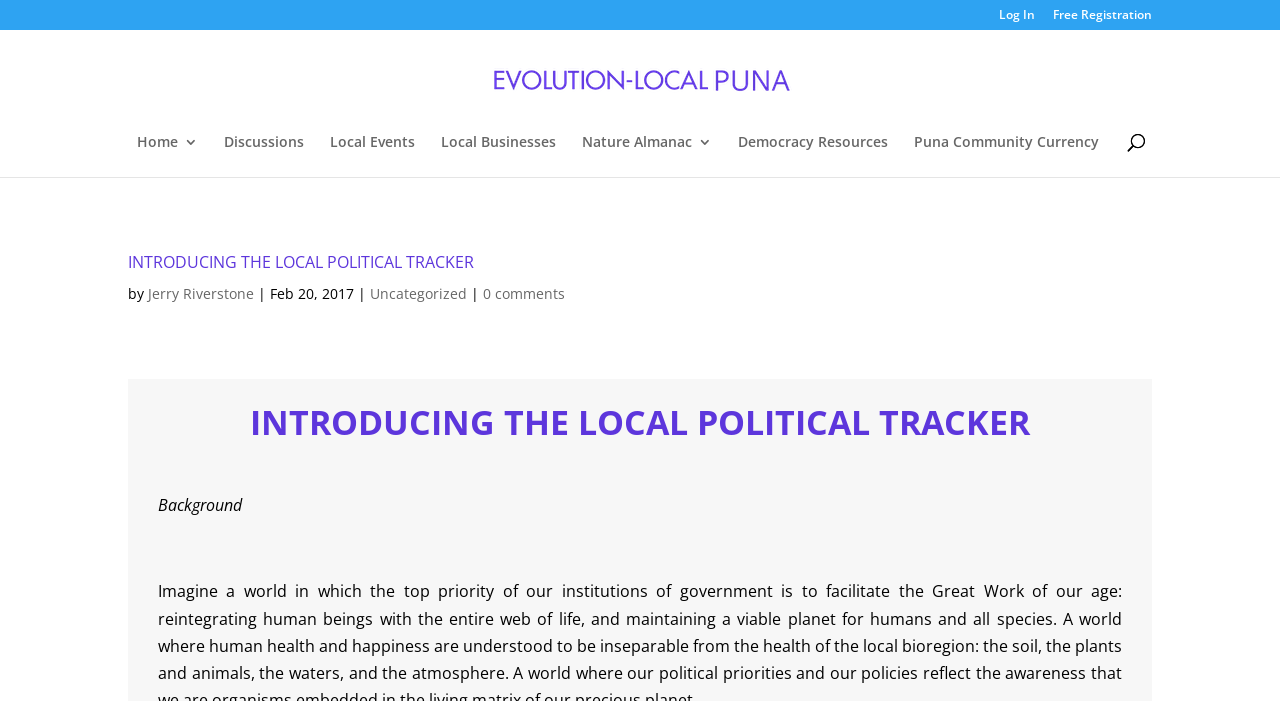Give a concise answer using one word or a phrase to the following question:
What is the name of the website?

Evolution-Local Puna